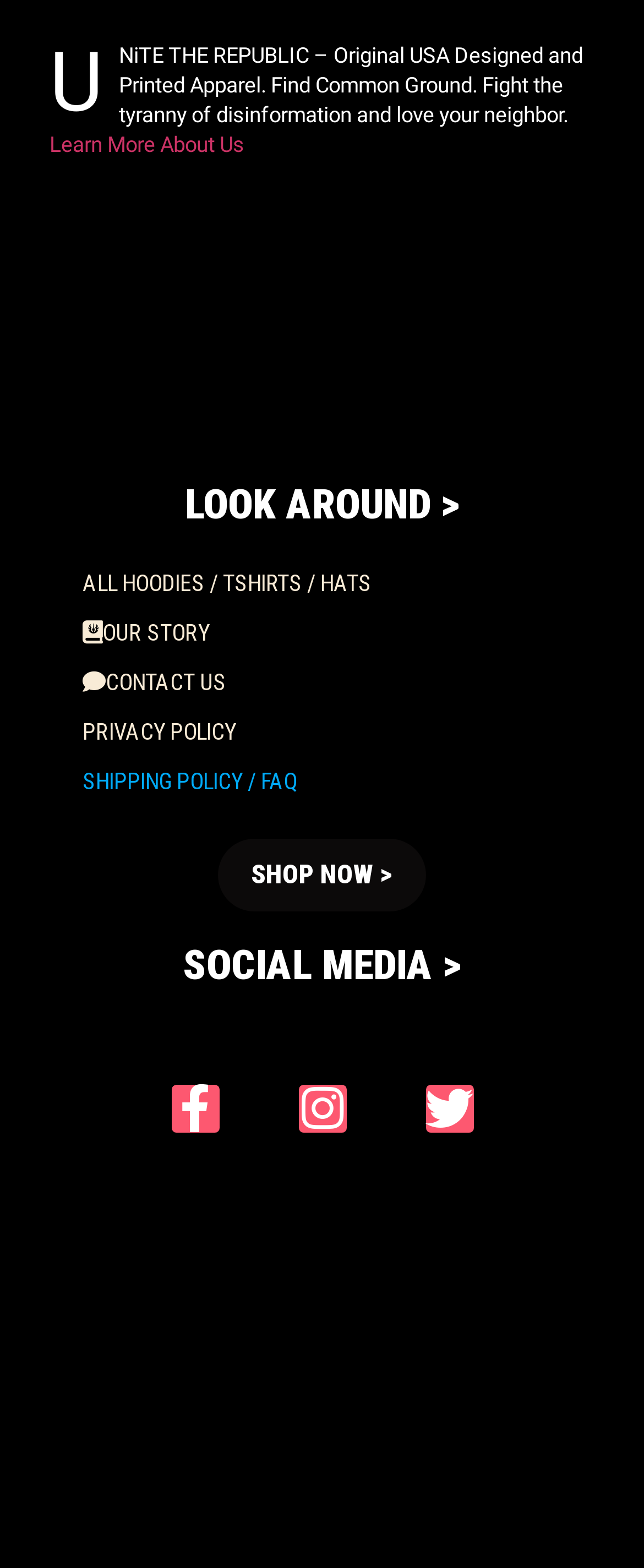Could you please study the image and provide a detailed answer to the question:
What is the call-to-action button on the page?

The call-to-action button is a prominent link on the page, located in the middle section, which reads 'SHOP NOW >' and encourages users to start shopping.